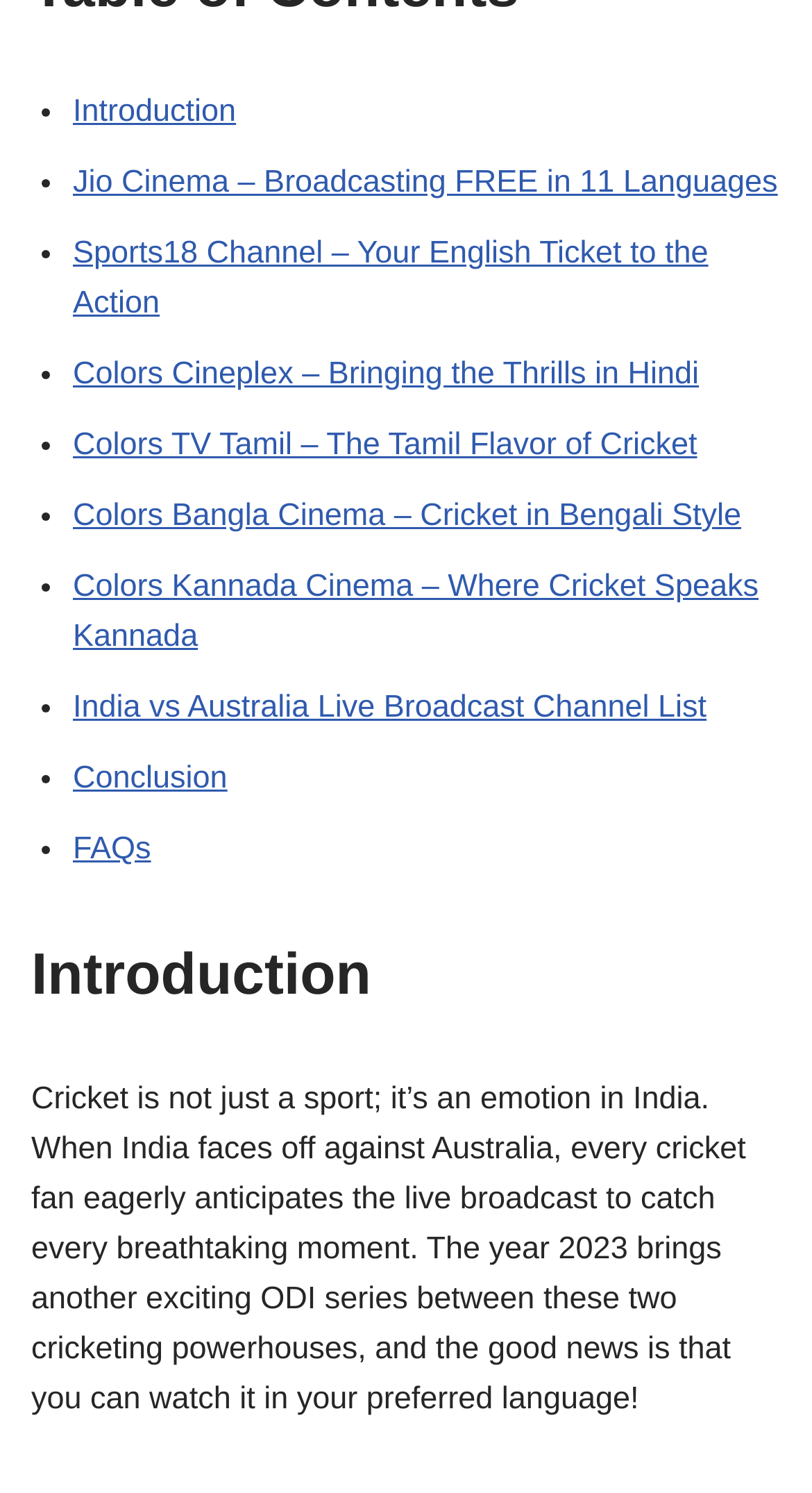Using the webpage screenshot, find the UI element described by alt="Small Town Sports Network". Provide the bounding box coordinates in the format (top-left x, top-left y, bottom-right x, bottom-right y), ensuring all values are floating point numbers between 0 and 1.

None